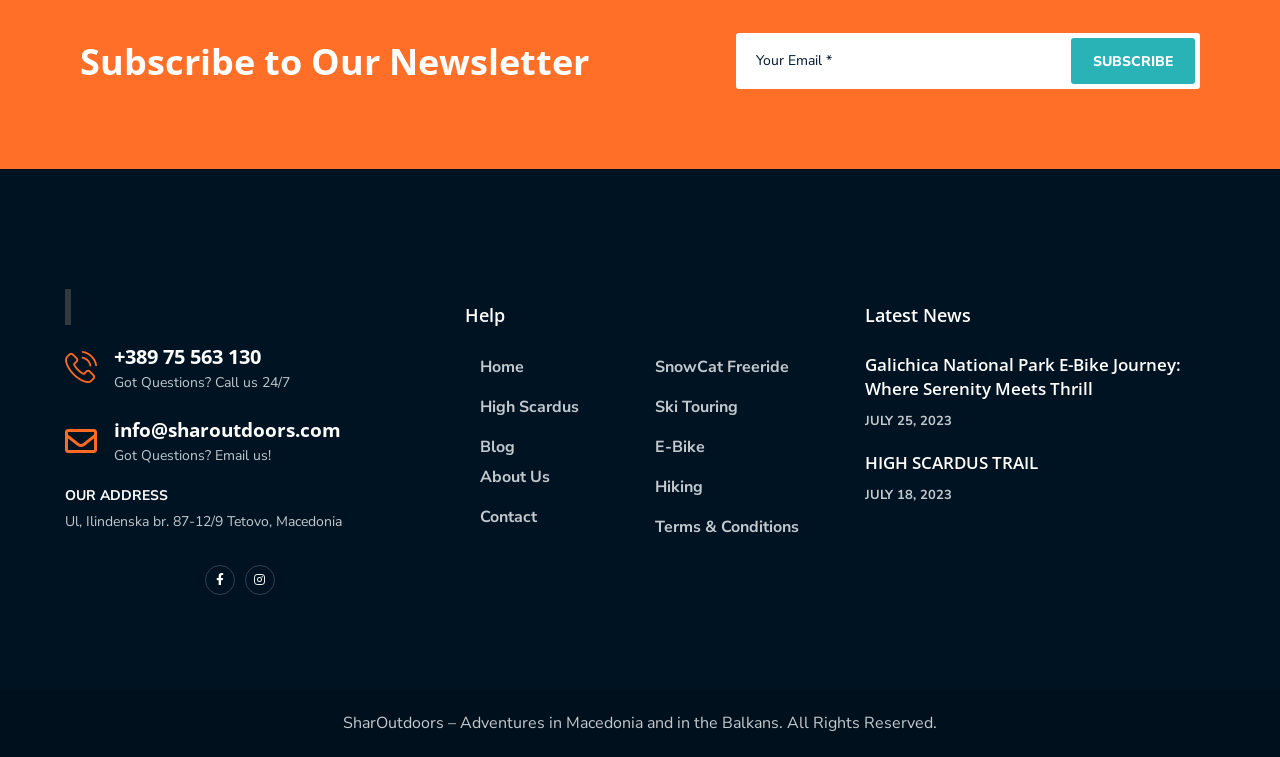Using the element description: "Terms & Conditions", determine the bounding box coordinates. The coordinates should be in the format [left, top, right, bottom], with values between 0 and 1.

[0.512, 0.681, 0.624, 0.711]